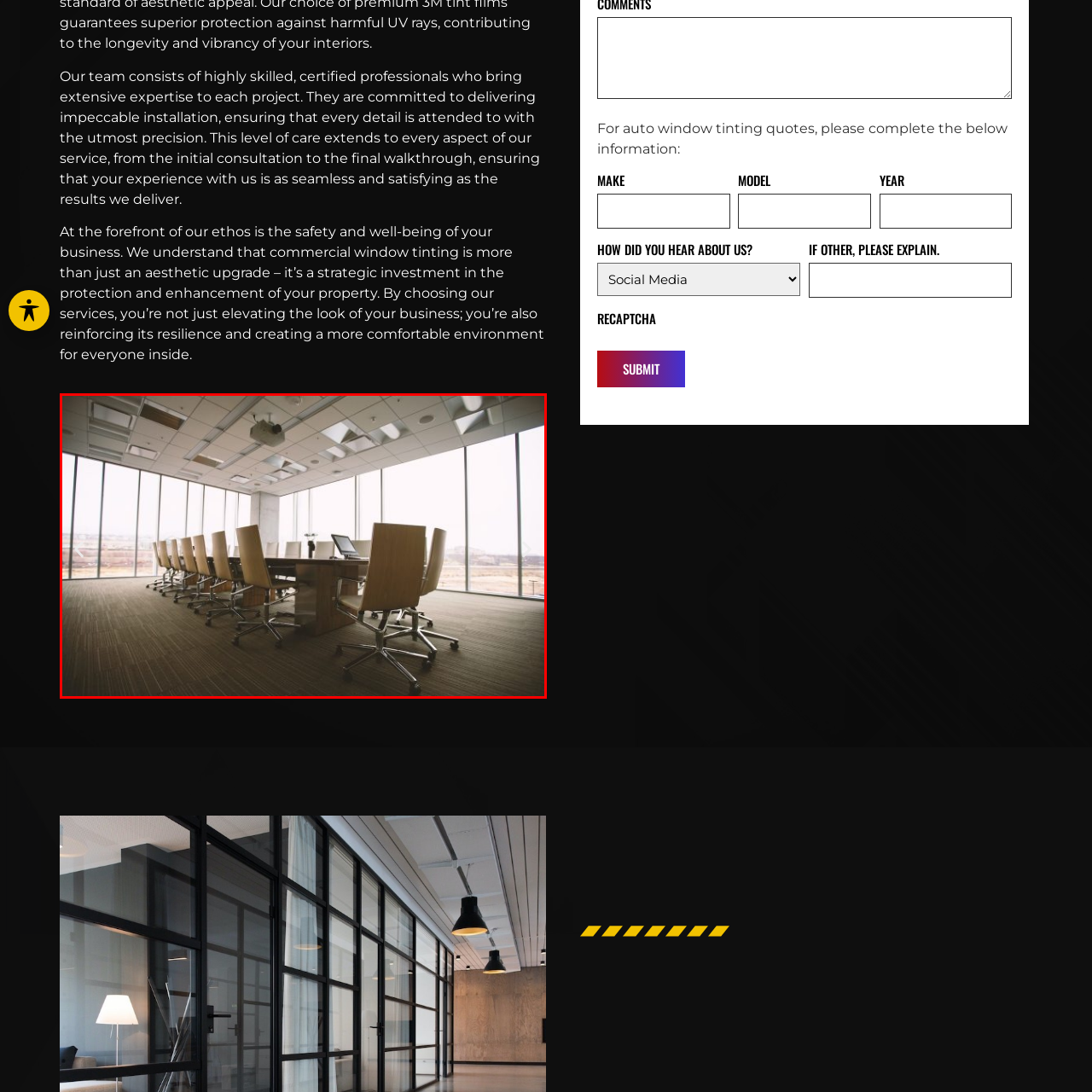Focus your attention on the picture enclosed within the red border and formulate a detailed answer to the question below, using the image as your primary reference: 
What is the purpose of the room?

The caption describes the room as 'ideal for business discussions and strategic planning', implying that the room is designed for professional meetings and planning sessions.